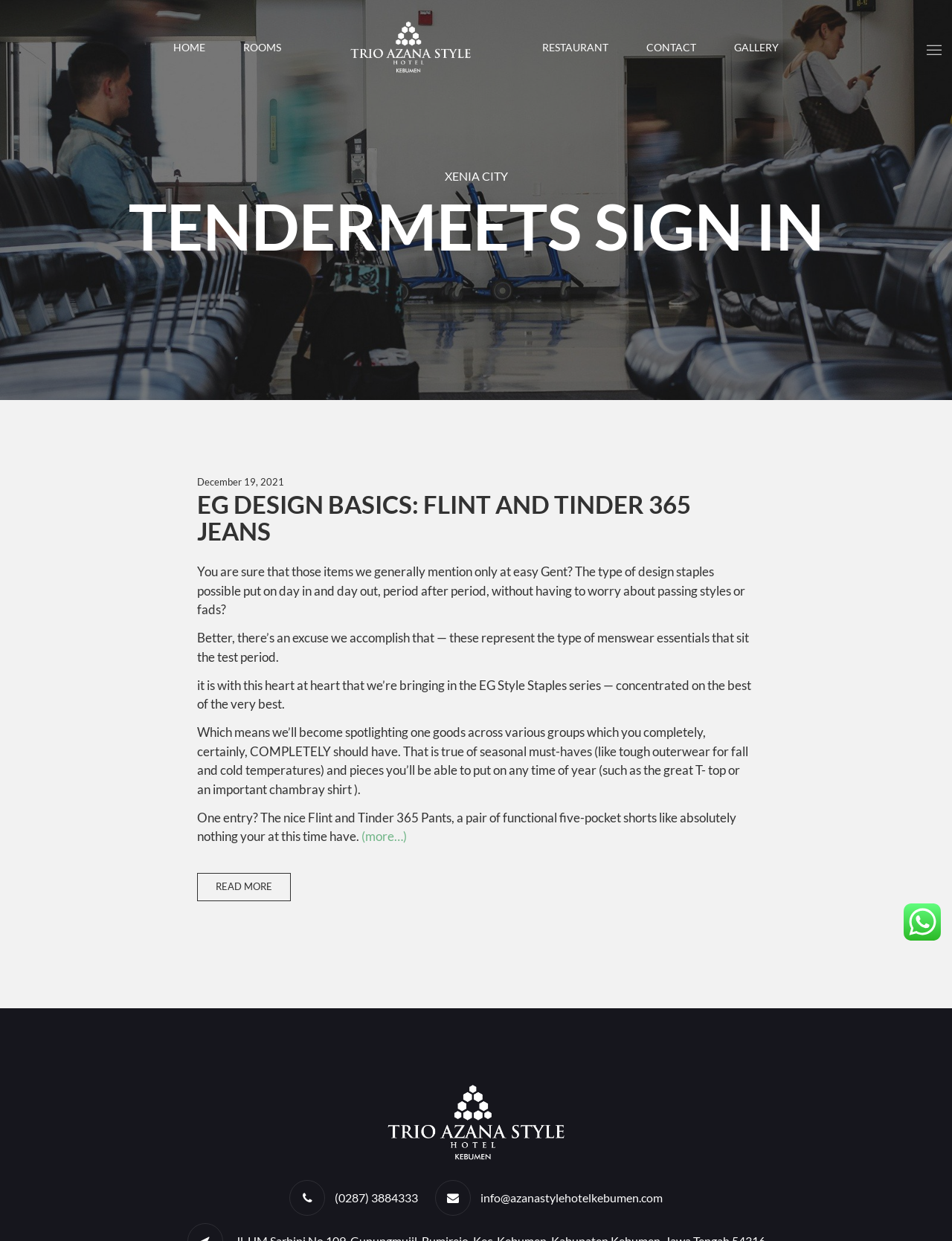Please identify the coordinates of the bounding box that should be clicked to fulfill this instruction: "Click HOME".

[0.182, 0.027, 0.216, 0.05]